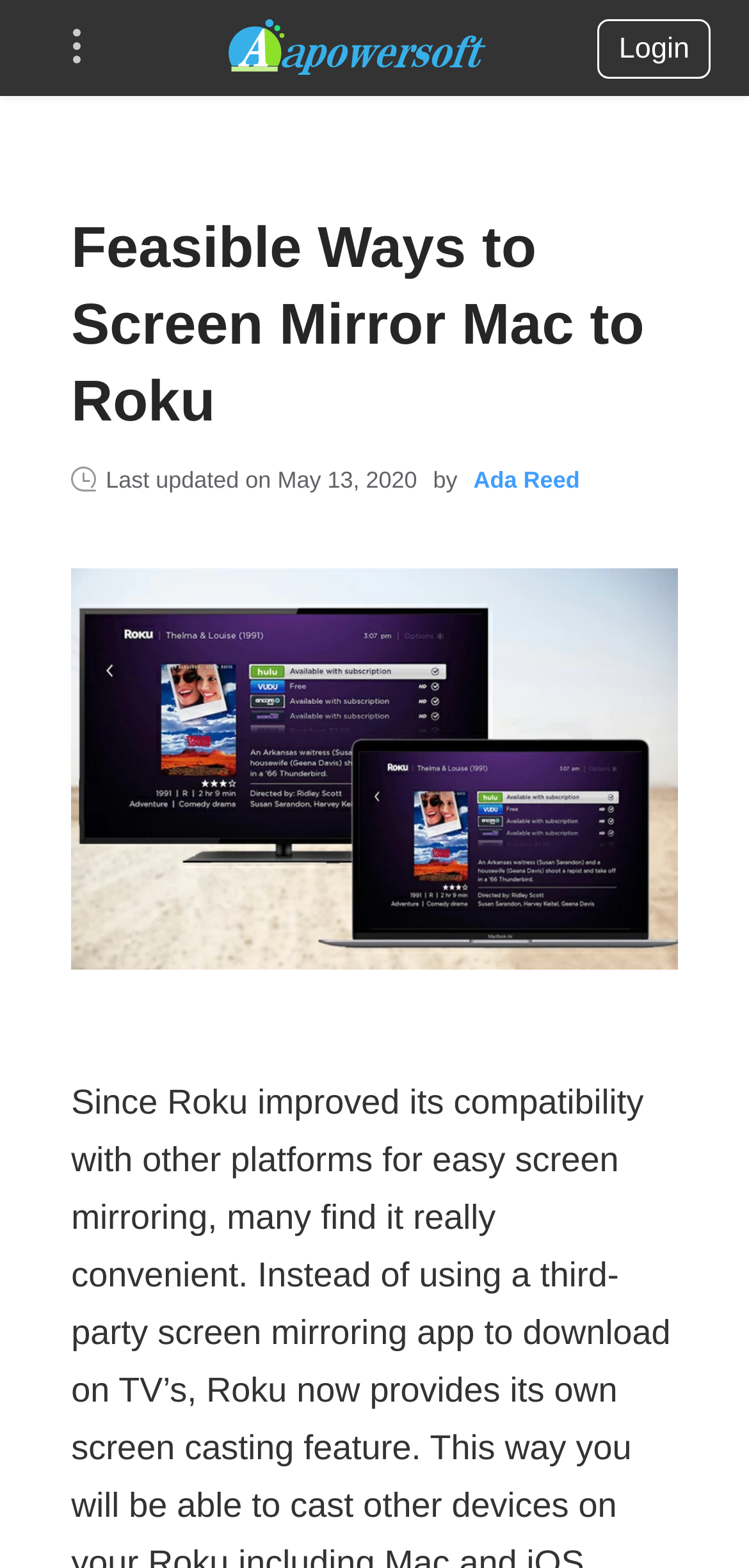What is the author of the article?
Please give a detailed and thorough answer to the question, covering all relevant points.

I found the author of the article by looking at the text below the main heading, where it says 'by Ada Reed'.